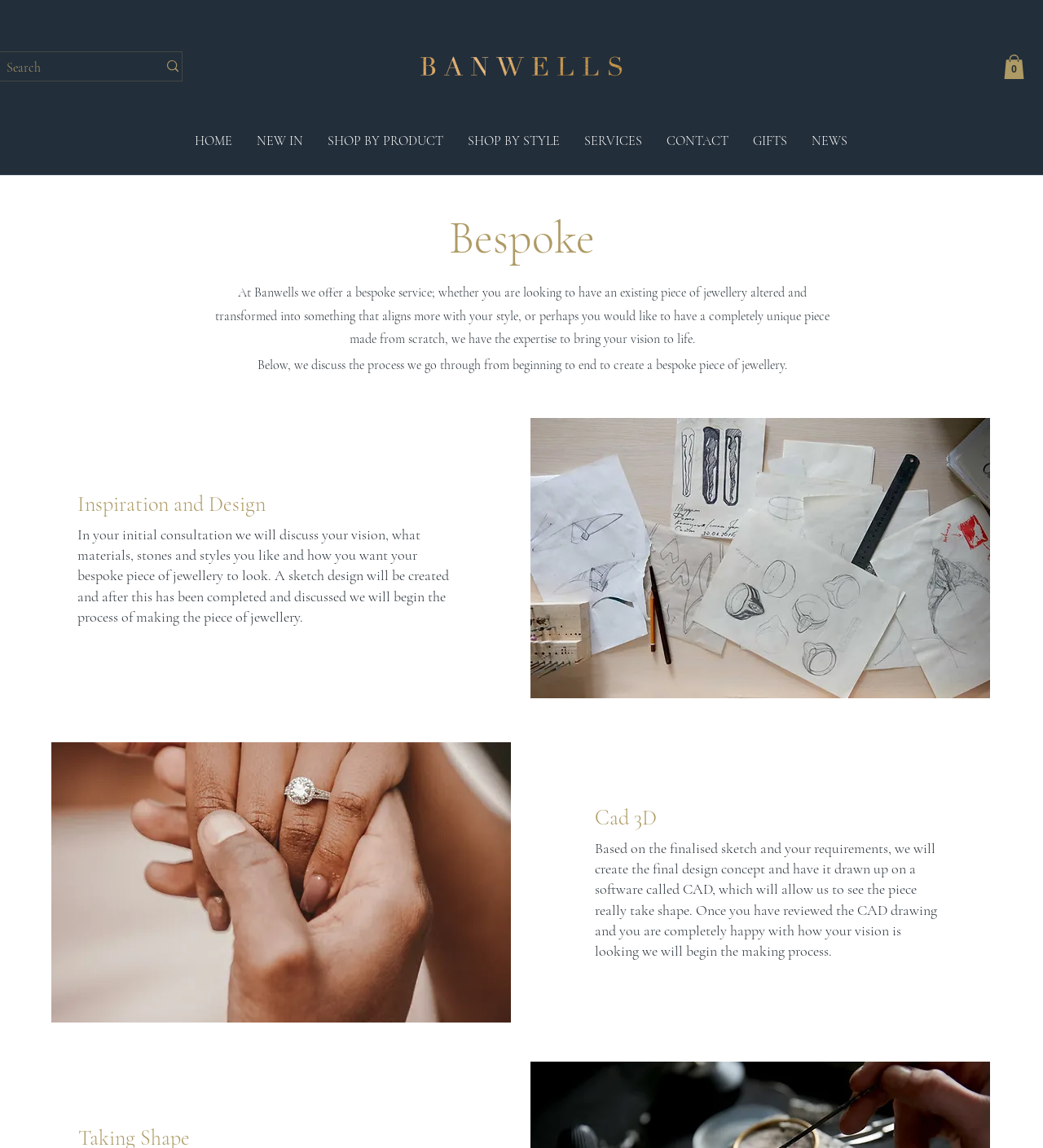Deliver a detailed narrative of the webpage's visual and textual elements.

The webpage is about Banwells Jewellery, a bespoke jewellery service. At the top left, there is a small image and a search box. Below that, there is a link to the Banwell Jewellery Shop in Sidmouth, Devon, accompanied by an image. On the top right, there is a cart button with 0 items.

The main navigation menu is located below the top section, with links to HOME, NEW IN, SHOP BY PRODUCT, SHOP BY STYLE, SERVICES, CONTACT, GIFTS, and NEWS.

The main content of the page is divided into sections. The first section has a heading "Bespoke" and a paragraph of text describing the bespoke service offered by Banwells. Below that, there is another paragraph explaining the process of creating a bespoke piece of jewellery.

The next section has a heading "Inspiration and Design" and a paragraph of text describing the initial consultation process. Below that, there is an image of sketches of bespoke engagement rings.

The final section has a heading "Cad 3D" and a paragraph of text explaining the process of creating a final design concept using CAD software. There is also an image on the left side of the page, which appears to be a photo taken by Alekon pictures.

Overall, the webpage is focused on describing the bespoke jewellery service offered by Banwells, with sections explaining the process of creating a custom piece of jewellery.